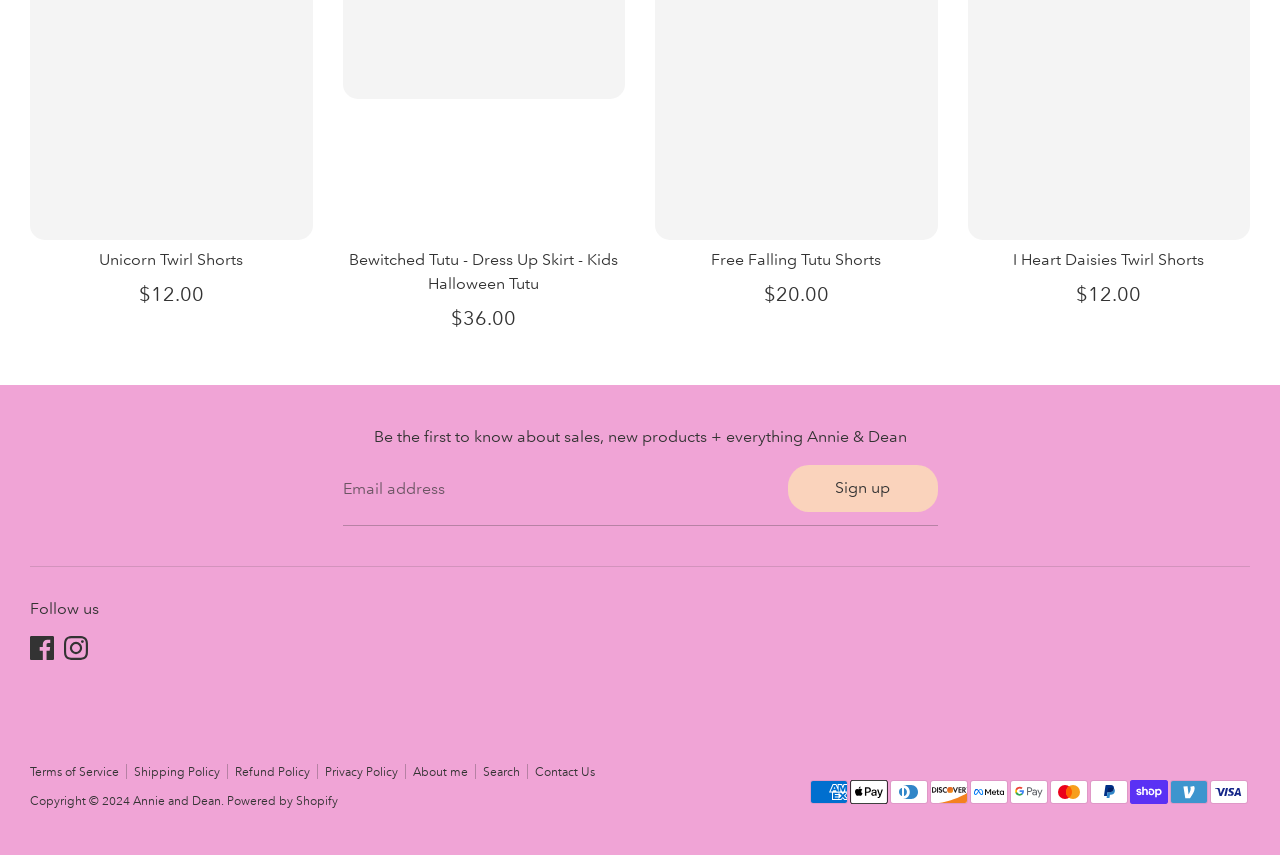Identify the bounding box coordinates for the UI element described as follows: "Privacy Policy". Ensure the coordinates are four float numbers between 0 and 1, formatted as [left, top, right, bottom].

[0.254, 0.894, 0.323, 0.911]